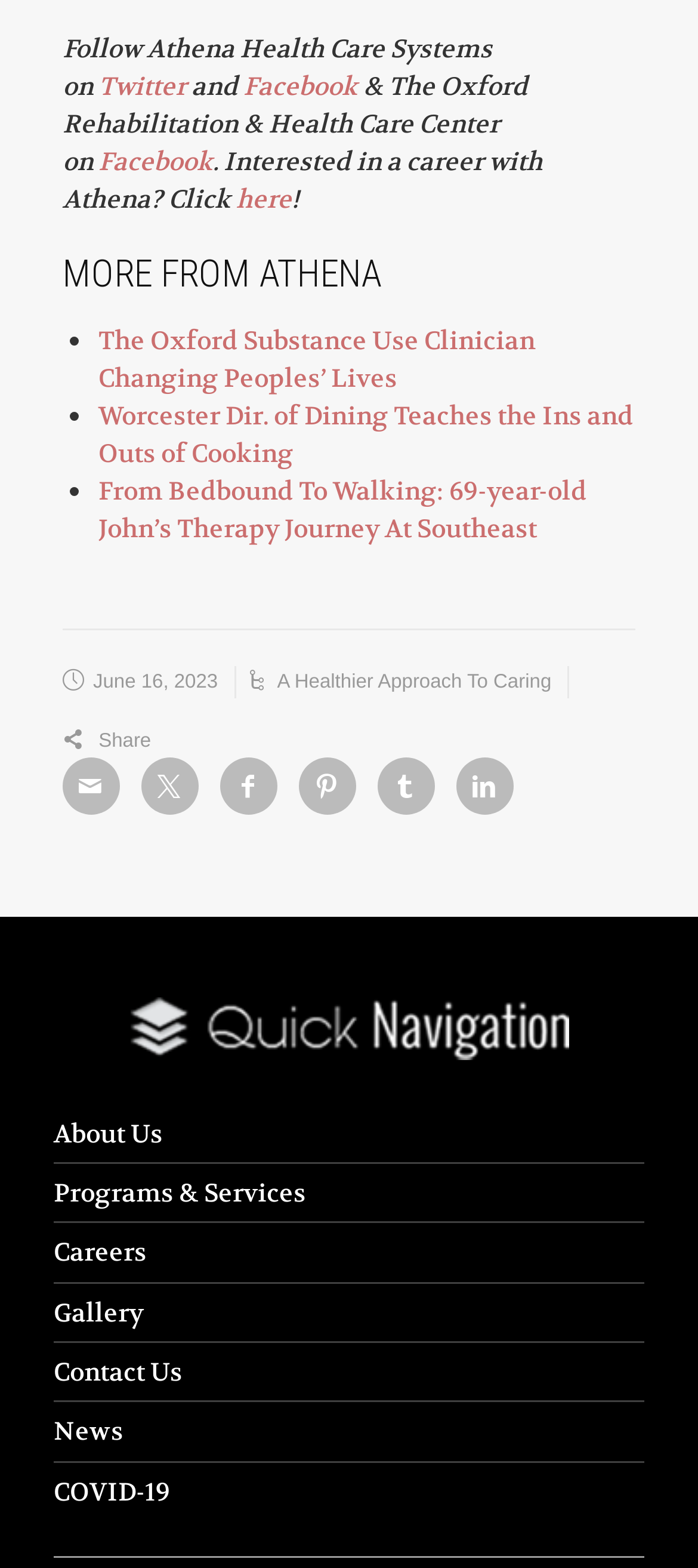How many links are available in the footer section? Using the information from the screenshot, answer with a single word or phrase.

7